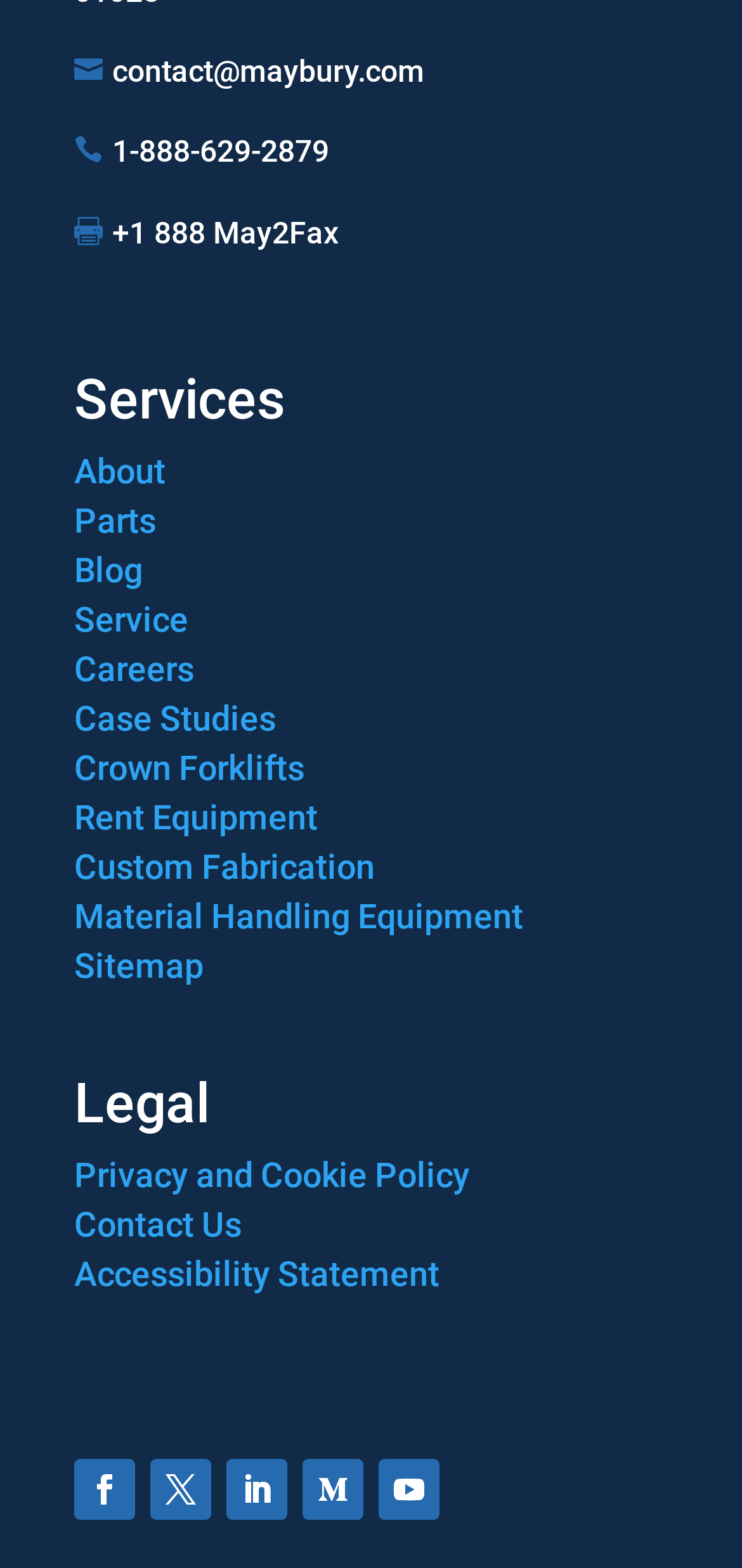What is the fax number of Maybury?
Based on the screenshot, respond with a single word or phrase.

+1 888 May2Fax